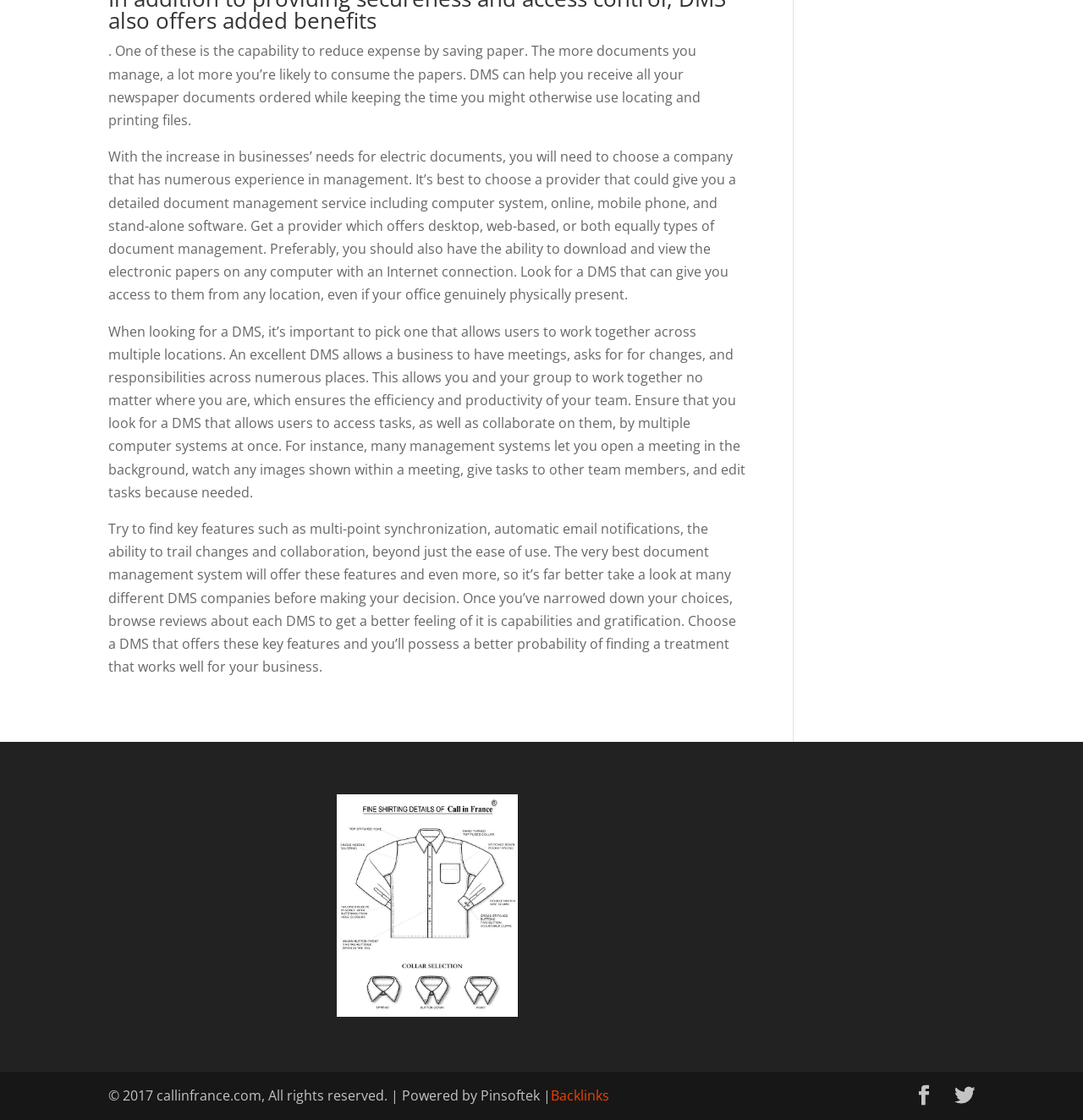What is the copyright year of the webpage?
Using the details shown in the screenshot, provide a comprehensive answer to the question.

The copyright information at the bottom of the webpage indicates that the copyright year is 2017, and the website is owned by callinfrance.com.